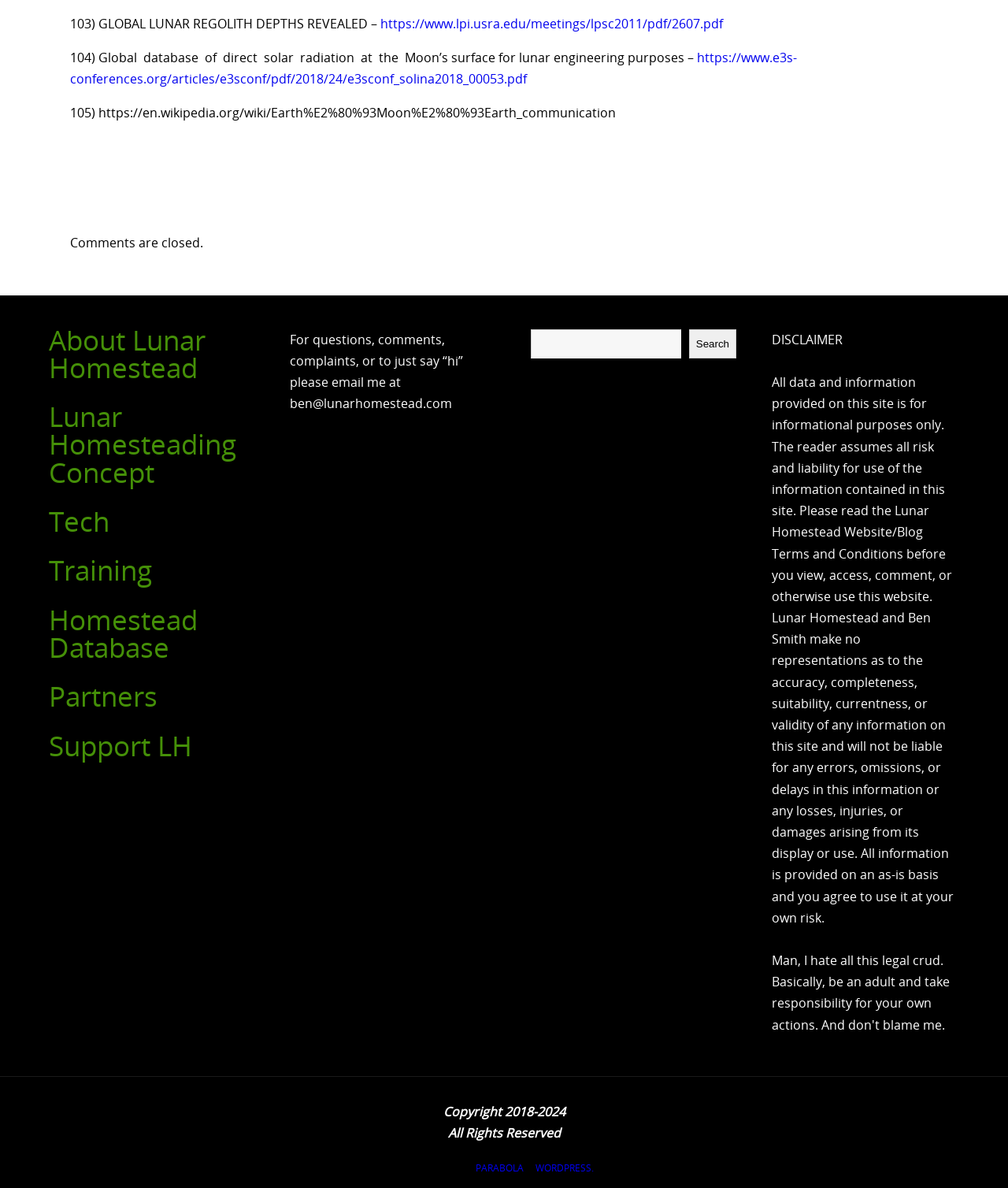Please specify the bounding box coordinates for the clickable region that will help you carry out the instruction: "View the Lunar Homesteading Concept".

[0.048, 0.335, 0.234, 0.413]